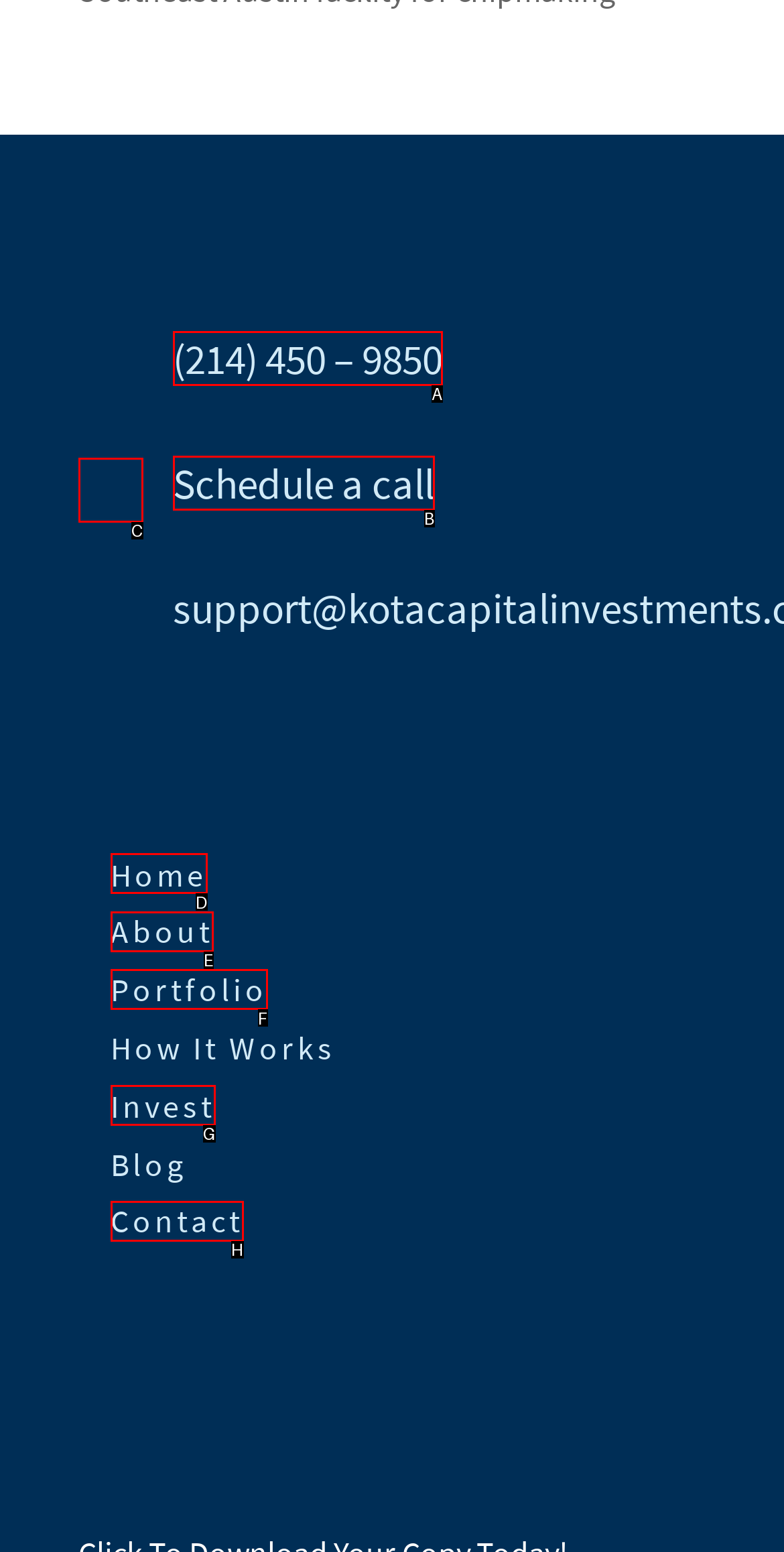Which UI element corresponds to this description: (214) 450 – 9850
Reply with the letter of the correct option.

A